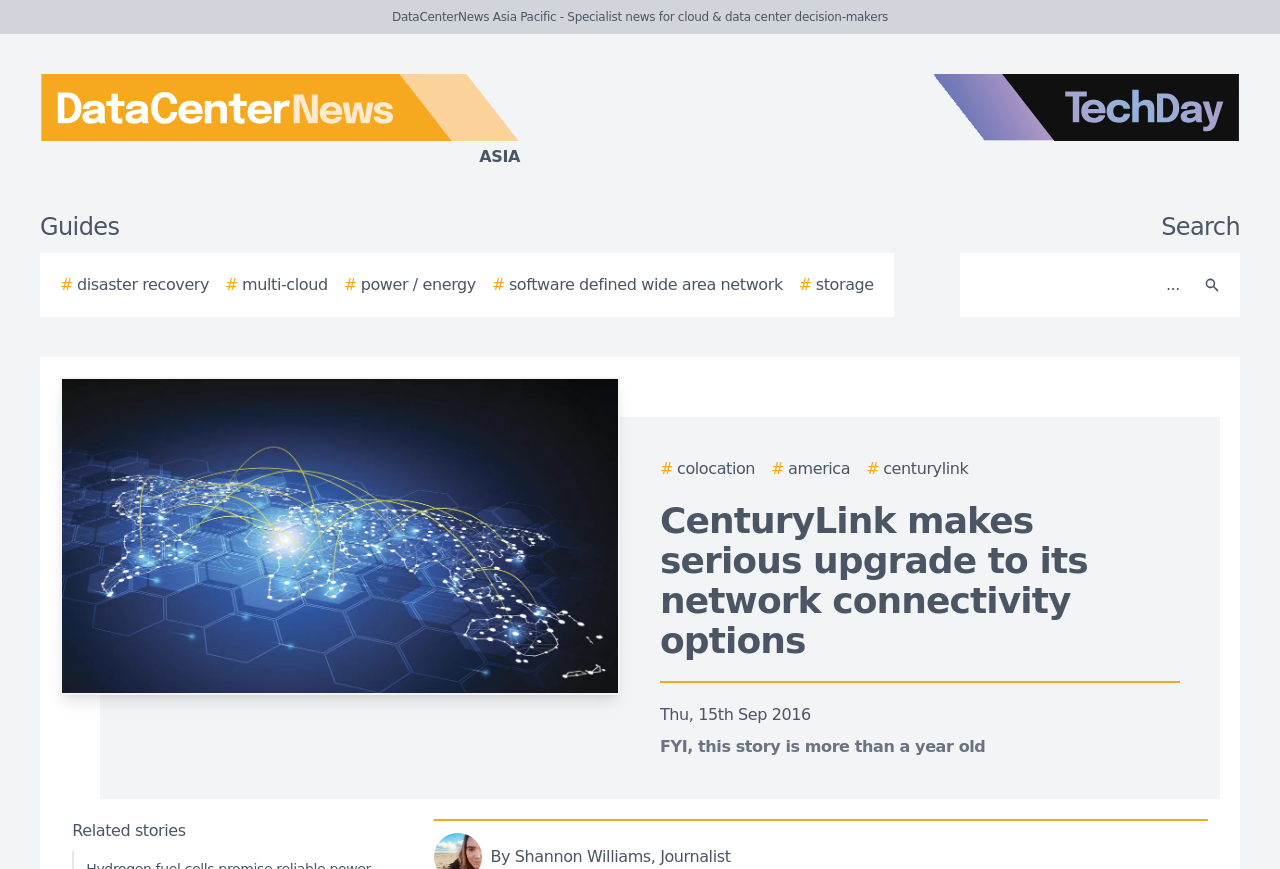Can you identify the bounding box coordinates of the clickable region needed to carry out this instruction: 'Search for data center news'? The coordinates should be four float numbers within the range of 0 to 1, stated as [left, top, right, bottom].

[0.756, 0.3, 0.931, 0.356]